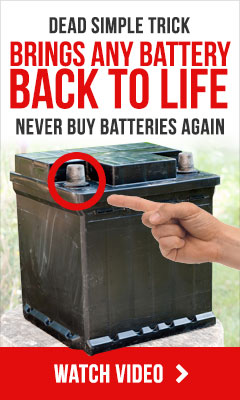Elaborate on the contents of the image in a comprehensive manner.

This image features a bold advertisement highlighting a "dead simple trick" designed to revive any battery, emphasizing the message with striking red text that reads, "BRINGS ANY BATTERY BACK TO LIFE." A visually prominent hand points towards a battery in the background, drawing attention to the product being promoted. The backdrop features a black battery with decorative elements suggesting a rugged outdoor setting. Below the main message, the ad offers a clear call to action with the phrase "WATCH VIDEO," encouraging viewers to explore further. The combination of vivid colors and engaging imagery aims to capture the viewer's interest and promote the idea of never needing to buy batteries again.